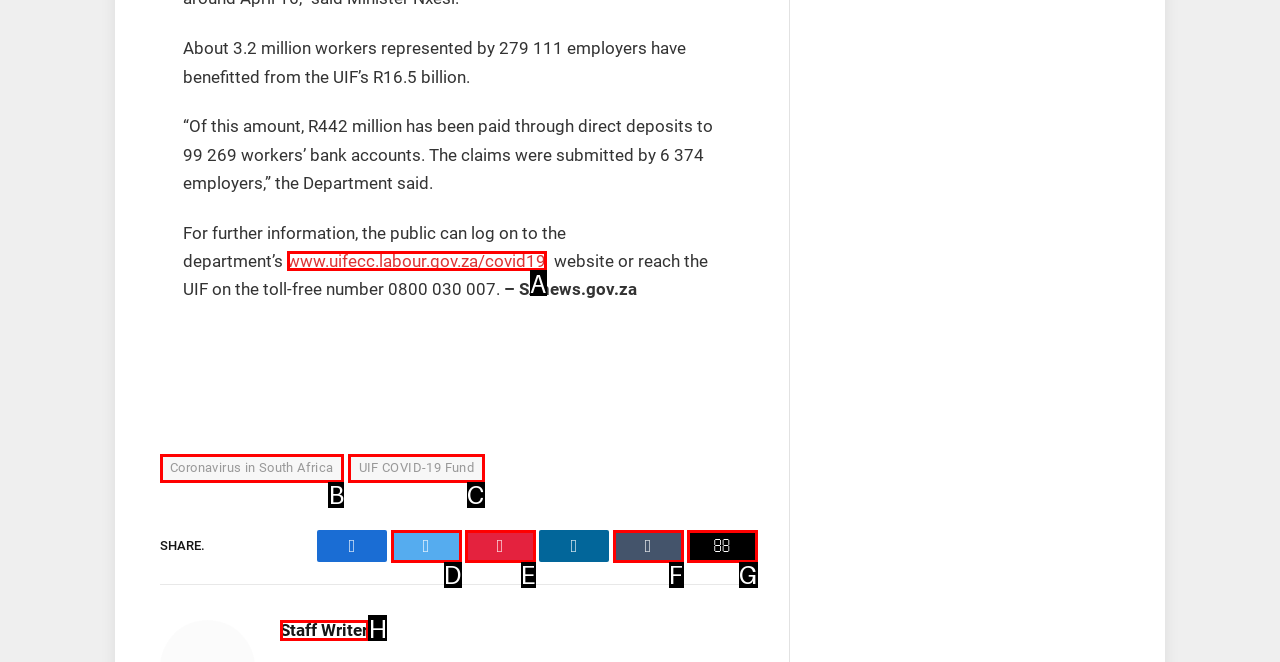What is the letter of the UI element you should click to View Staff Writer profile? Provide the letter directly.

H